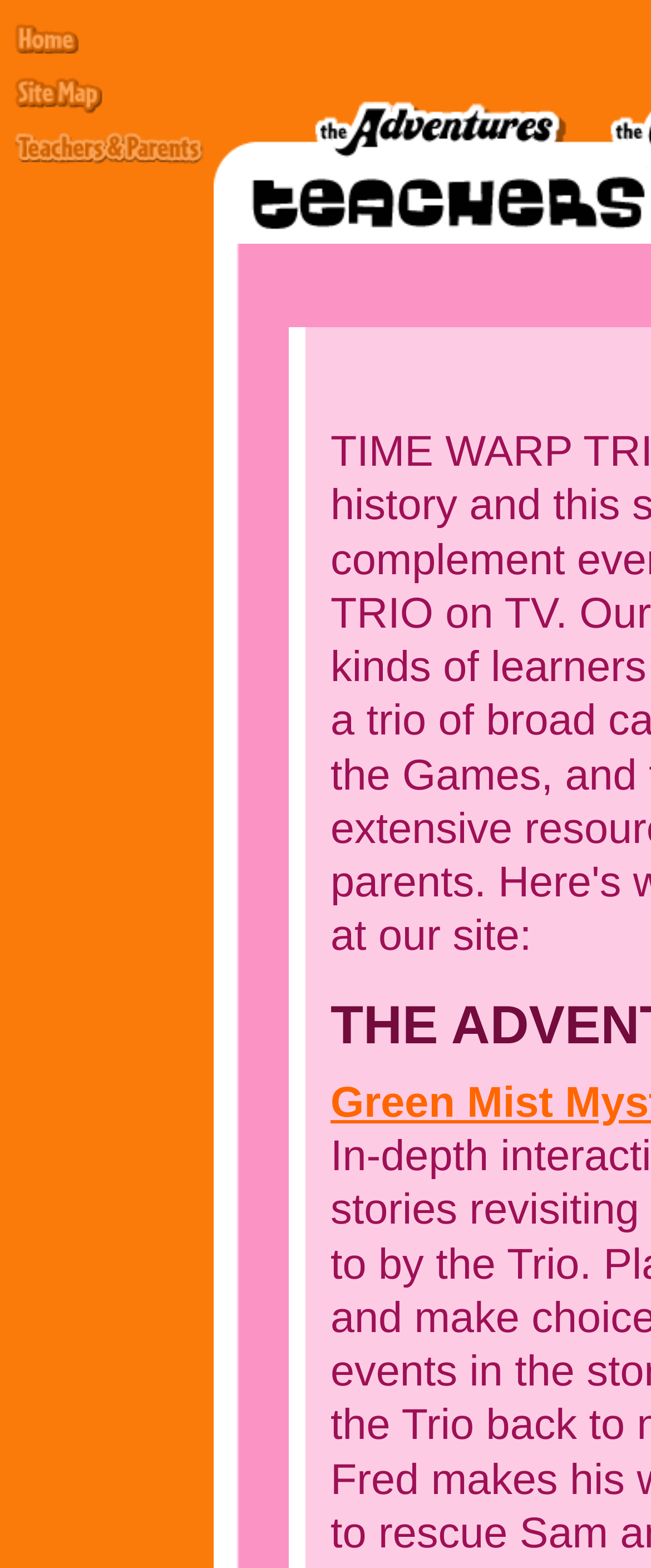Give the bounding box coordinates for the element described as: "Yelp".

None